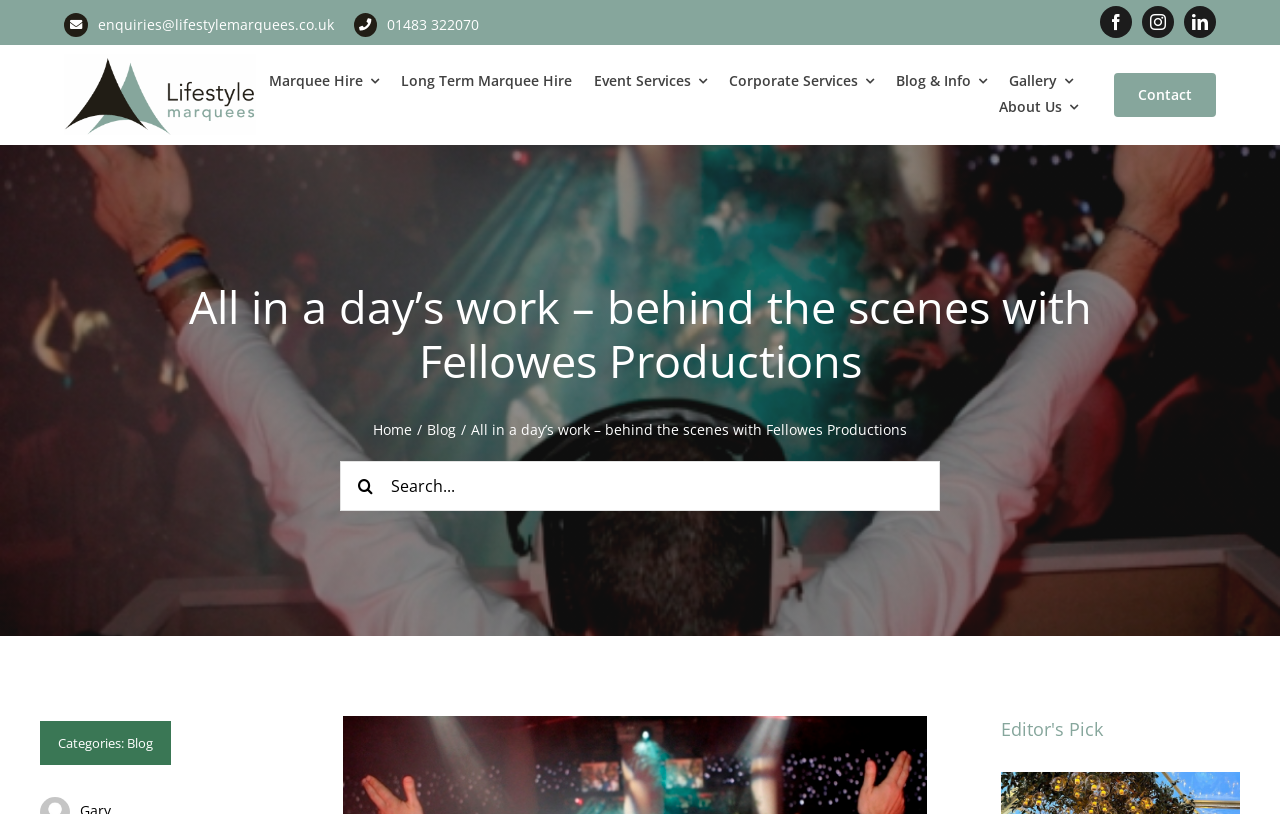Locate the bounding box coordinates of the area to click to fulfill this instruction: "Read the blog". The bounding box should be presented as four float numbers between 0 and 1, in the order [left, top, right, bottom].

[0.334, 0.516, 0.356, 0.539]